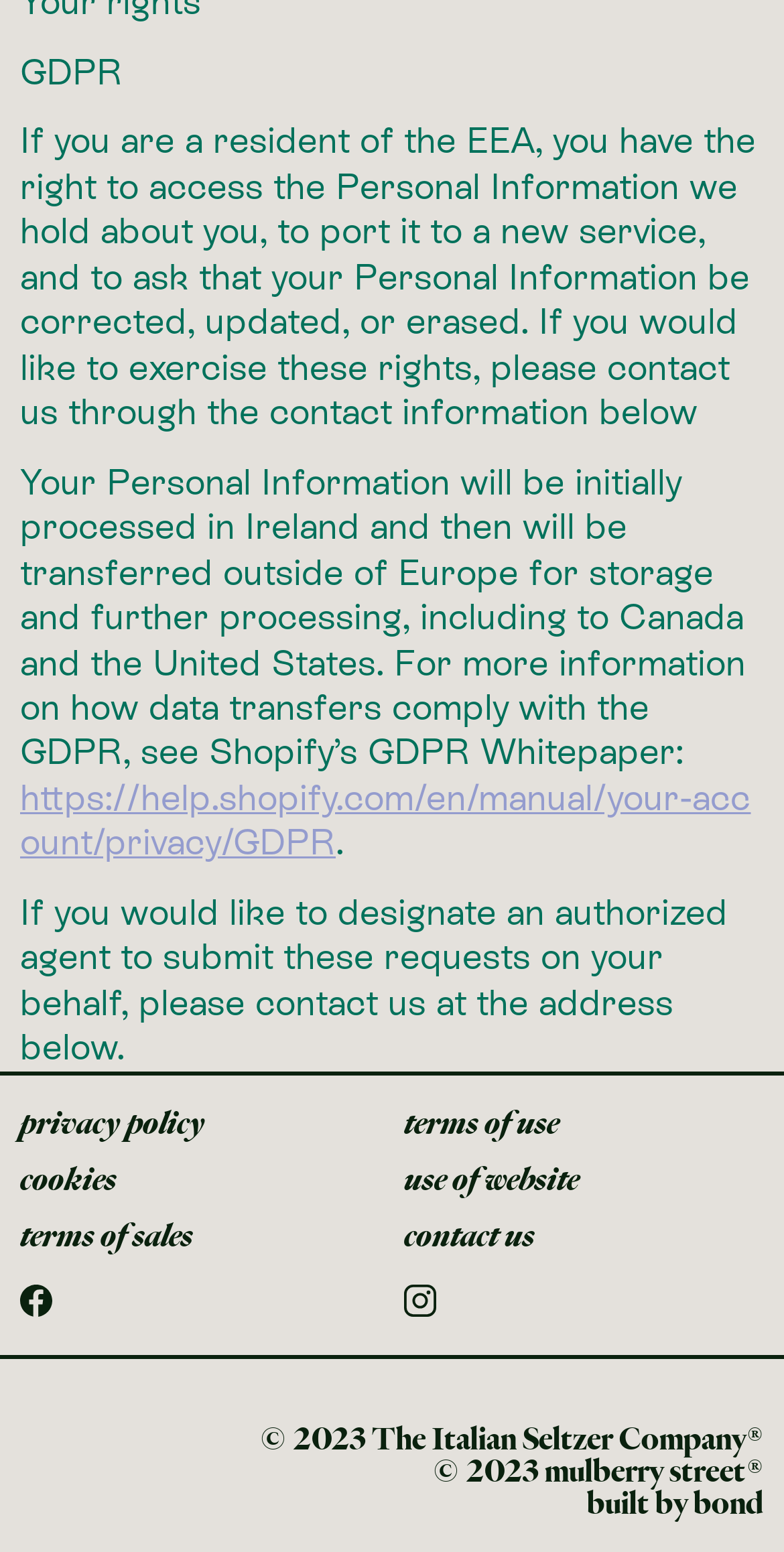Determine the bounding box coordinates of the area to click in order to meet this instruction: "read GDPR information".

[0.026, 0.032, 0.156, 0.059]